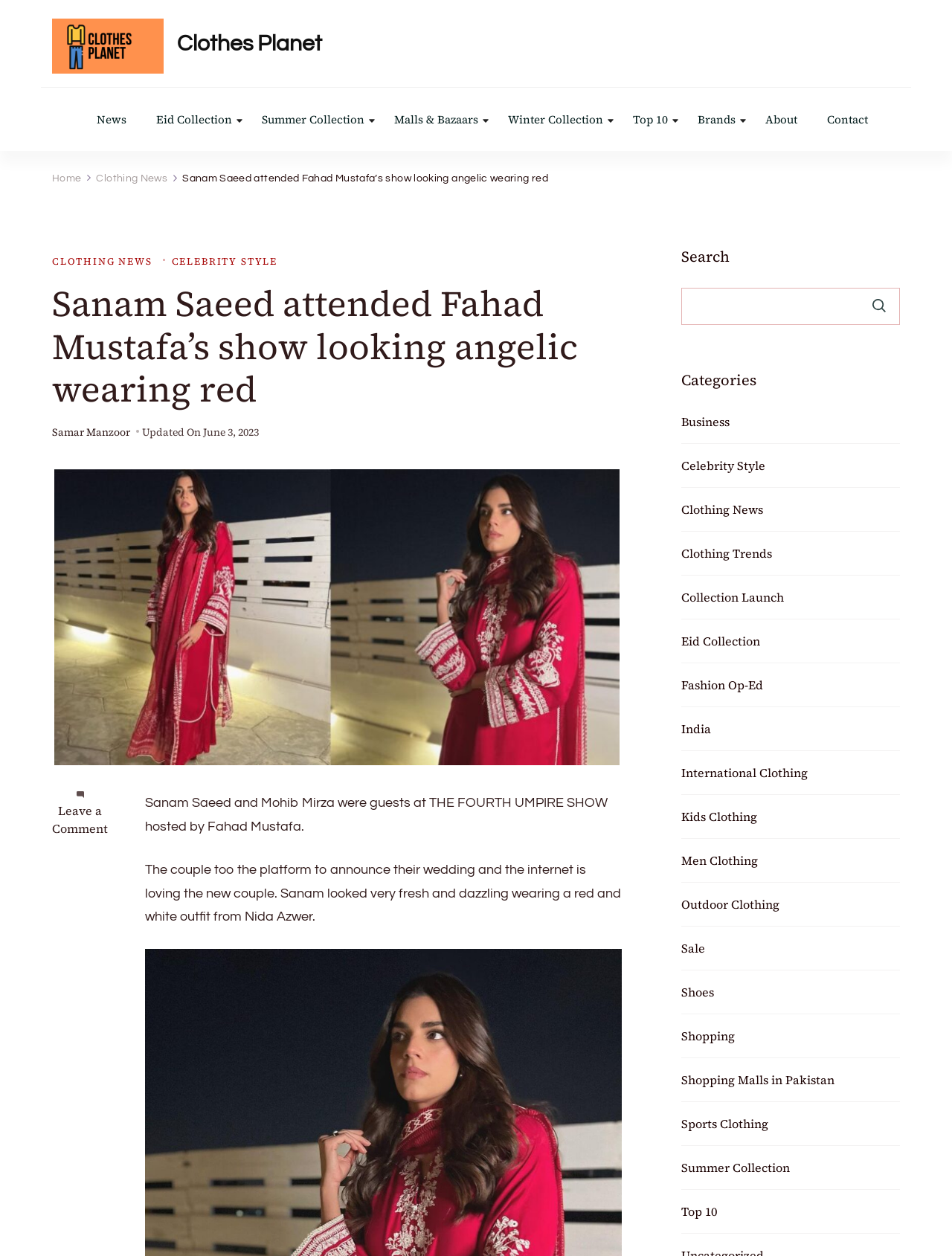Offer a detailed explanation of the webpage layout and contents.

This webpage is about Sanam Saeed attending Fahad Mustafa's show, with a focus on her fashion. At the top left corner, there is a logo of "Clothes Planet" with a link to the website's homepage. Next to it, there are several links to different categories, including "News", "Eid Collection", "Summer Collection", and more.

Below the top navigation bar, there is a large header section with a title "Sanam Saeed attended Fahad Mustafa’s show looking angelic wearing red" and a subheading "Clothing News" and "Celebrity Style". The main content of the page is an article about Sanam Saeed's appearance at the show, with a large image of her in a red and white outfit.

To the right of the article, there is a search bar with a button to search the website. Below the search bar, there is a list of categories, including "Business", "Celebrity Style", "Clothing News", and many more.

The article itself is divided into several paragraphs, with the first paragraph describing Sanam Saeed's appearance at the show and the second paragraph providing more details about her outfit. There is also a link to leave a comment at the bottom of the article.

Throughout the page, there are several images, including the logo of "Clothes Planet", the image of Sanam Saeed, and a small icon next to the "Leave a Comment" link. The overall layout of the page is clean and easy to navigate, with clear headings and concise text.